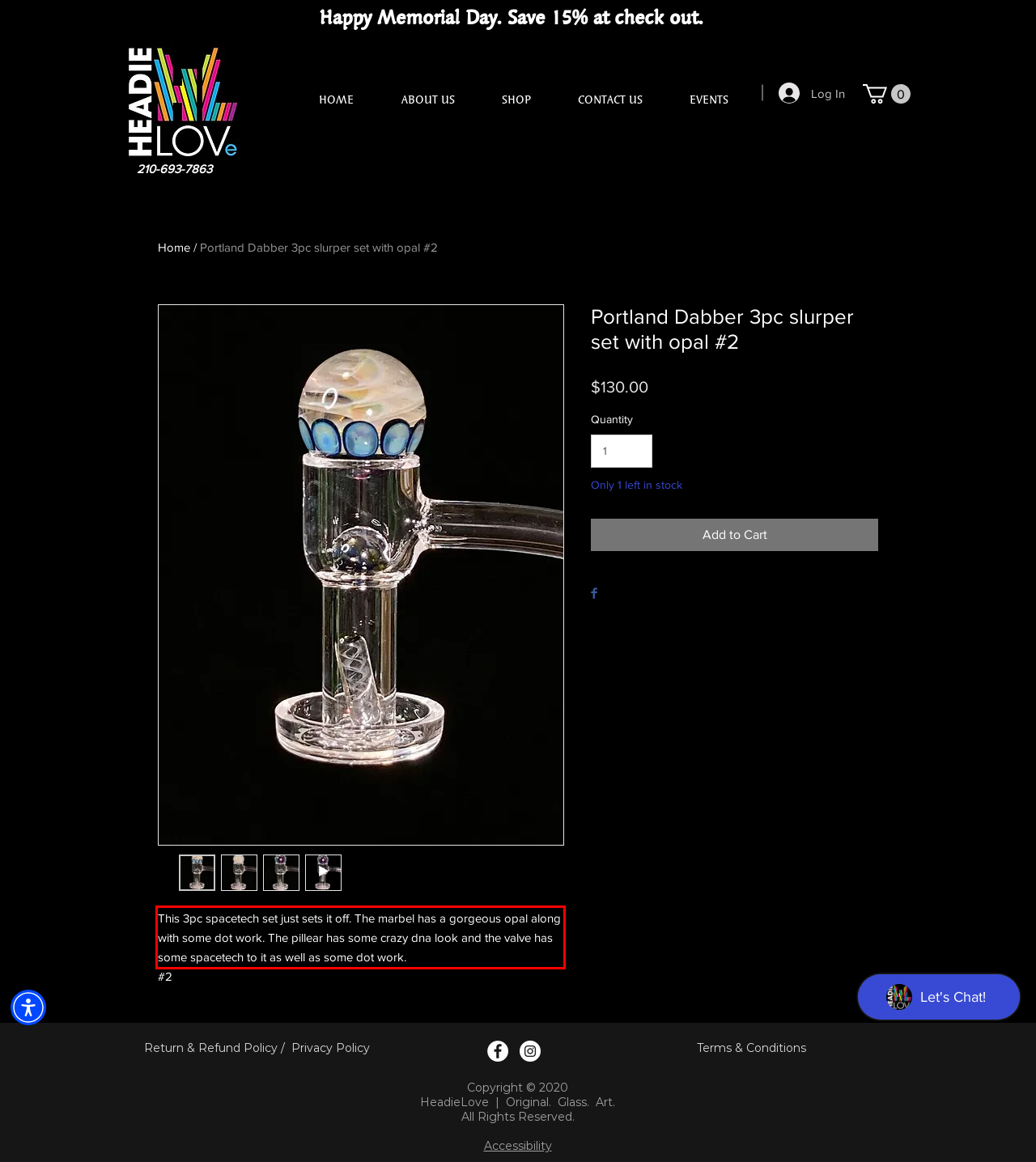Within the screenshot of the webpage, locate the red bounding box and use OCR to identify and provide the text content inside it.

This 3pc spacetech set just sets it off. The marbel has a gorgeous opal along with some dot work. The pillear has some crazy dna look and the valve has some spacetech to it as well as some dot work.